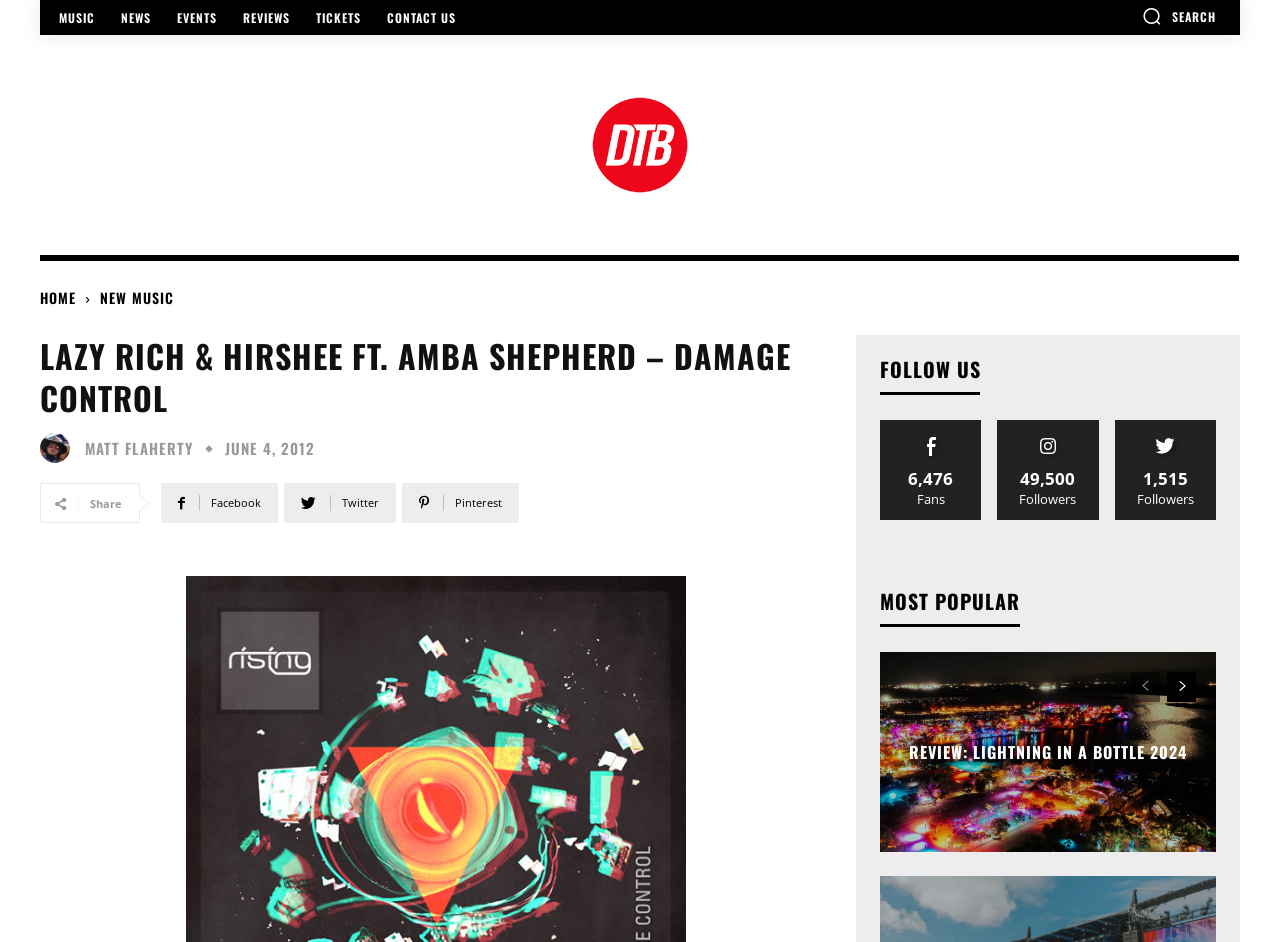Please give the bounding box coordinates of the area that should be clicked to fulfill the following instruction: "Visit the HOME page". The coordinates should be in the format of four float numbers from 0 to 1, i.e., [left, top, right, bottom].

[0.031, 0.305, 0.059, 0.327]